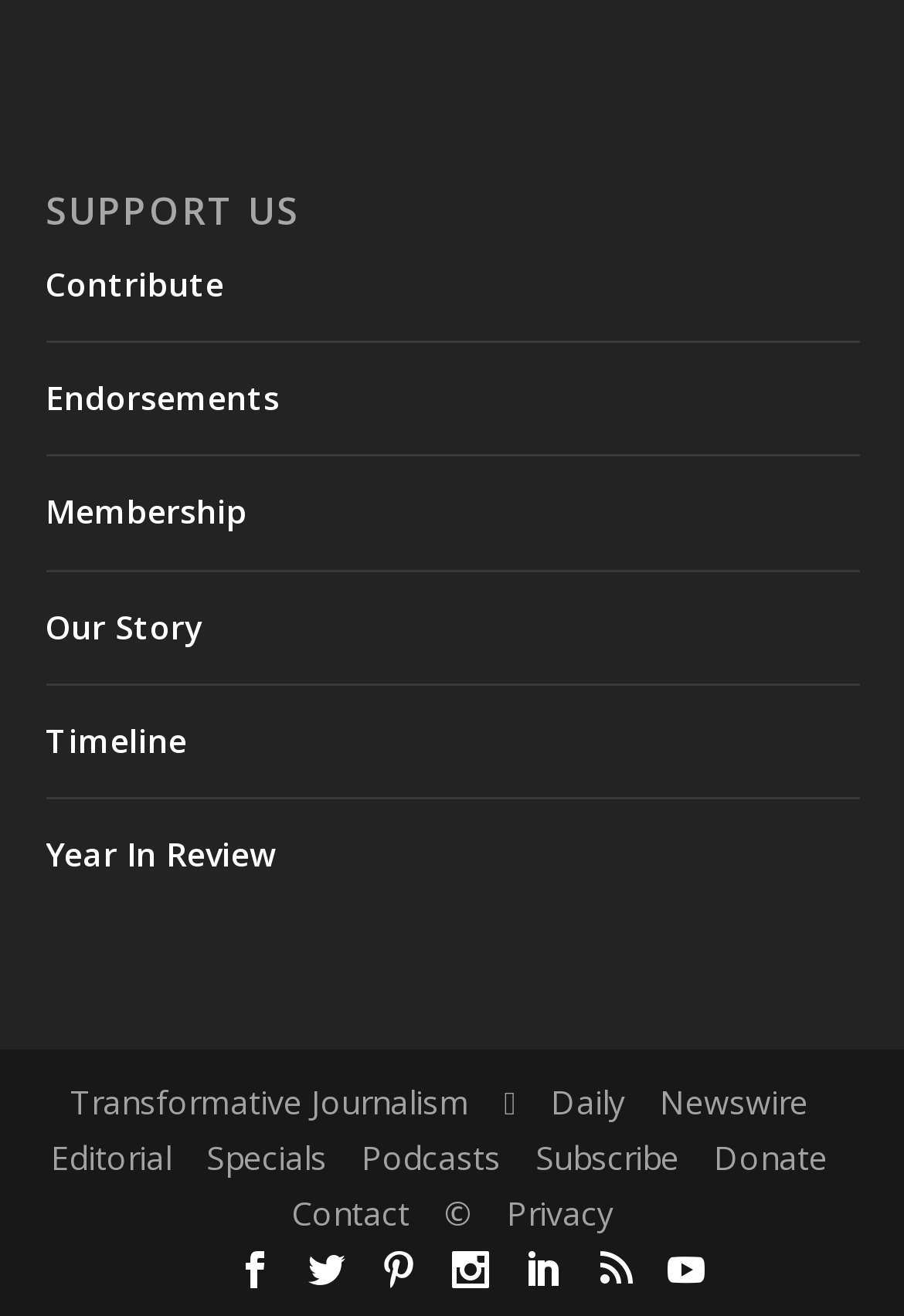Pinpoint the bounding box coordinates of the element to be clicked to execute the instruction: "Subscribe to the newsletter".

[0.592, 0.863, 0.751, 0.896]